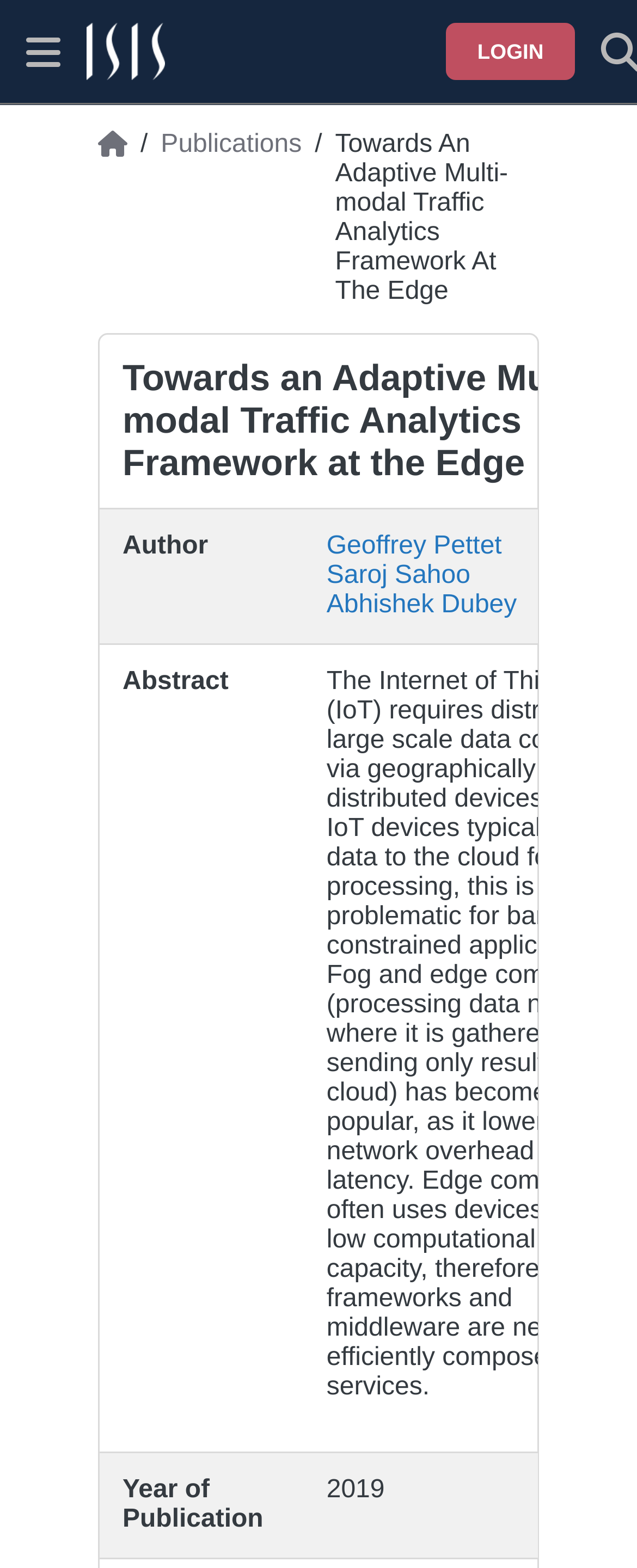Select the bounding box coordinates of the element I need to click to carry out the following instruction: "Go to the ISIS homepage".

[0.136, 0.012, 0.259, 0.054]